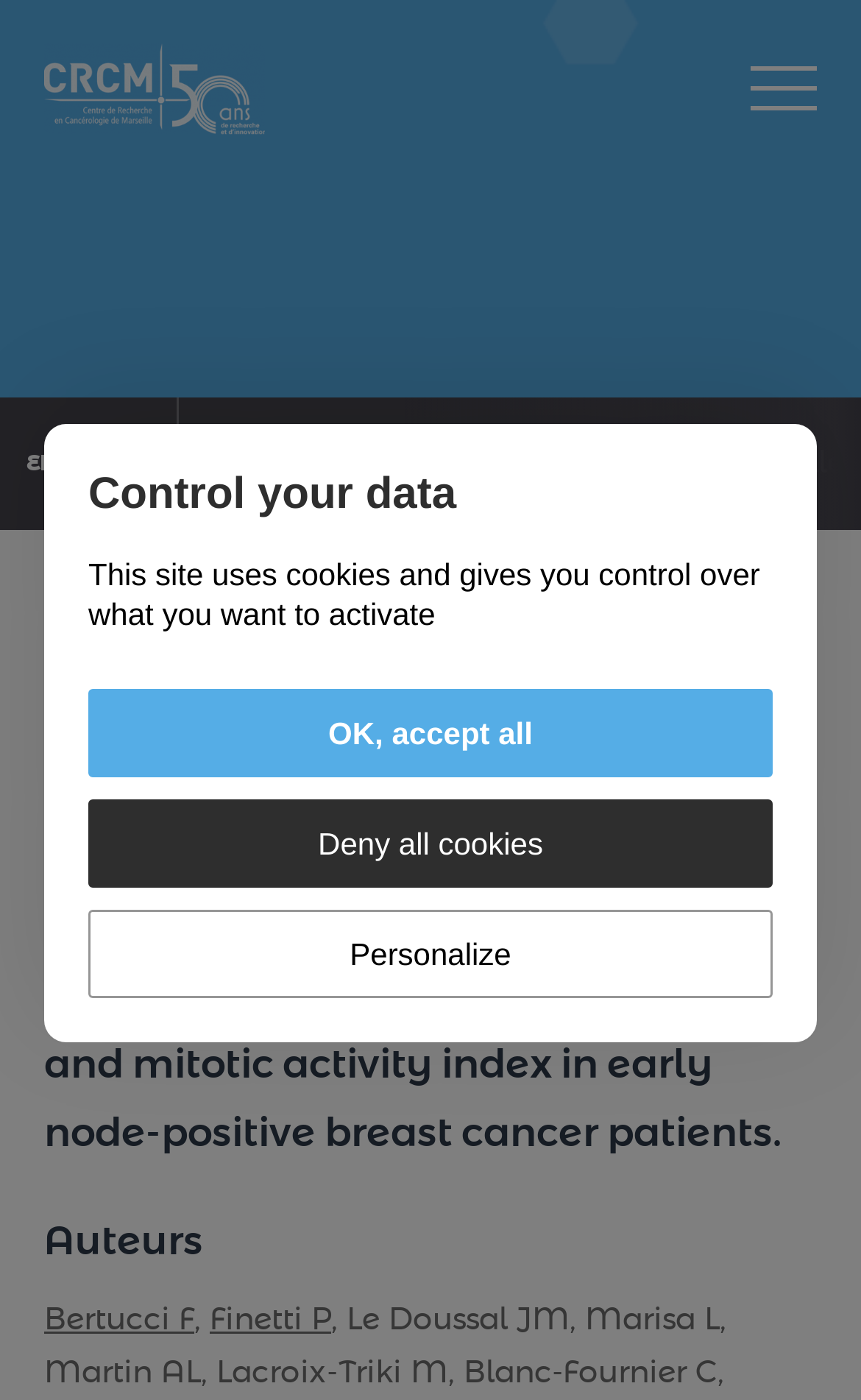Based on the visual content of the image, answer the question thoroughly: What is the publication date?

I found the publication date by looking at the StaticText element 'Mar 2013' which is located near the publication title.